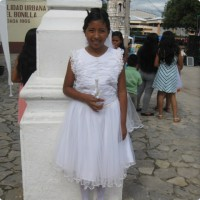What is the atmosphere of the scene?
Please provide a comprehensive and detailed answer to the question.

The overall atmosphere of the scene is vibrant, reflecting the importance of this milestone in the girl's life and the shared experience with her peers, as hinted by the celebratory gathering filled with joy and tradition in the background.